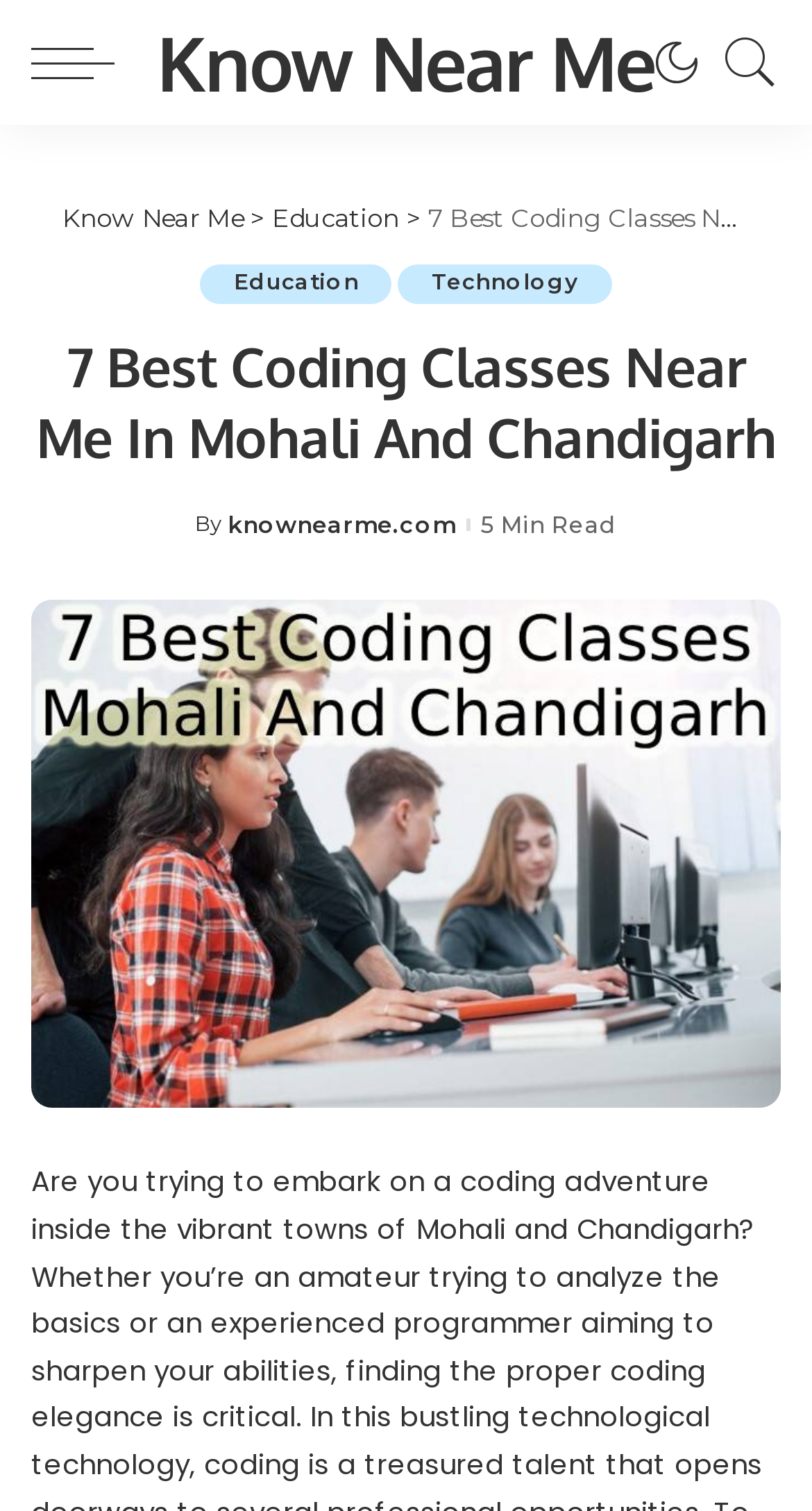What is the estimated reading time of the article?
Utilize the information in the image to give a detailed answer to the question.

I found a static text element with the content '5 Min Read' near the author information, which indicates the estimated reading time of the article.